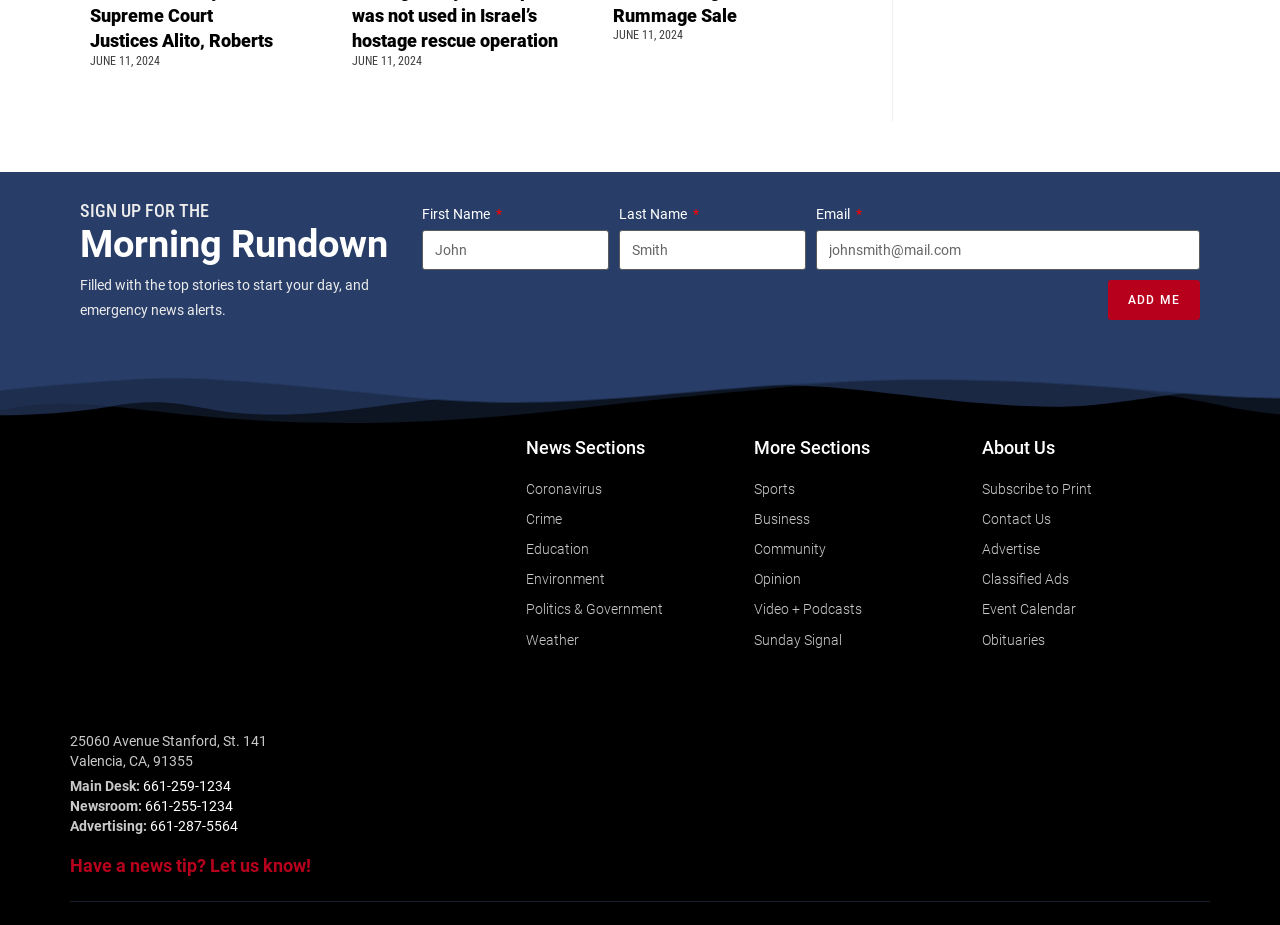Locate the bounding box of the UI element described in the following text: "parent_node: First Name name="form_fields[name]" placeholder="John"".

[0.33, 0.249, 0.476, 0.292]